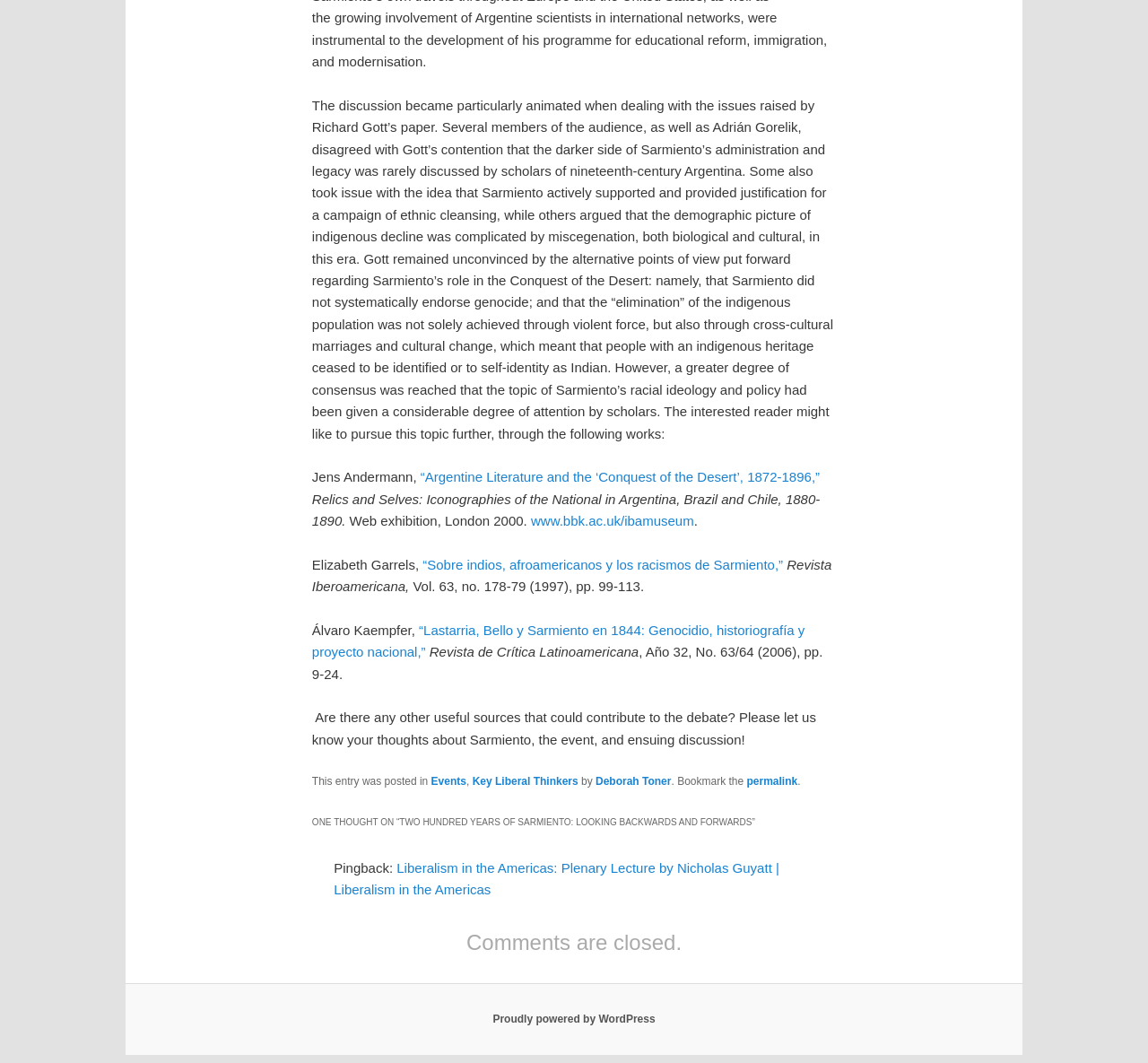What is the name of the website mentioned in the text? Refer to the image and provide a one-word or short phrase answer.

www.bbk.ac.uk/ibamuseum